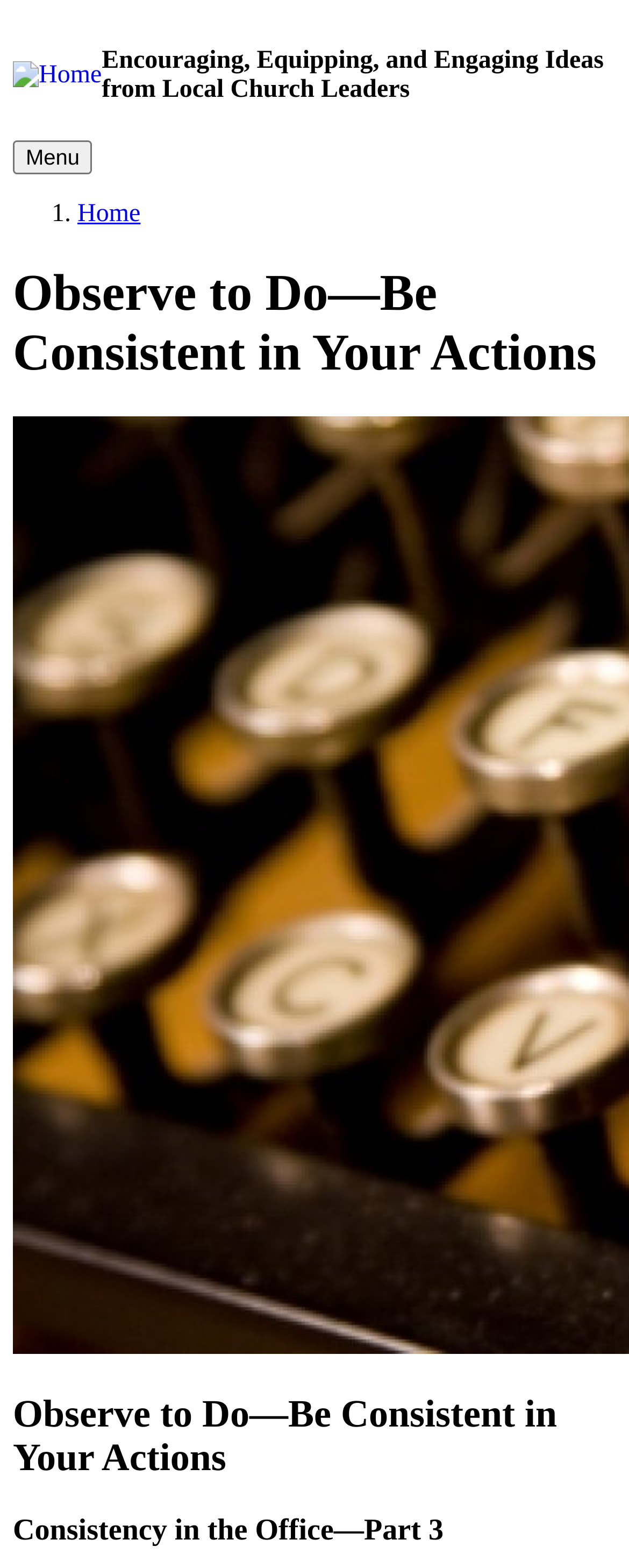Given the element description "alt="Arts council funding music logo"" in the screenshot, predict the bounding box coordinates of that UI element.

None